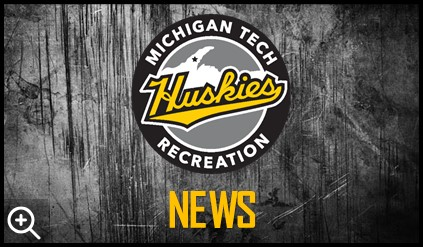Thoroughly describe everything you see in the image.

The image features the logo of Michigan Tech Recreation, prominently displaying the team name "Huskies" in bold yellow lettering, encircled by a round graphic. Below the logo, the word "NEWS" is emphasized in large, striking text. The background showcases a textured, rustic appearance, enhancing the dynamic feel of the design. This visual is associated with updates and announcements relevant to the Michigan Tech community, particularly focusing on recreational activities and events for students and alumni.